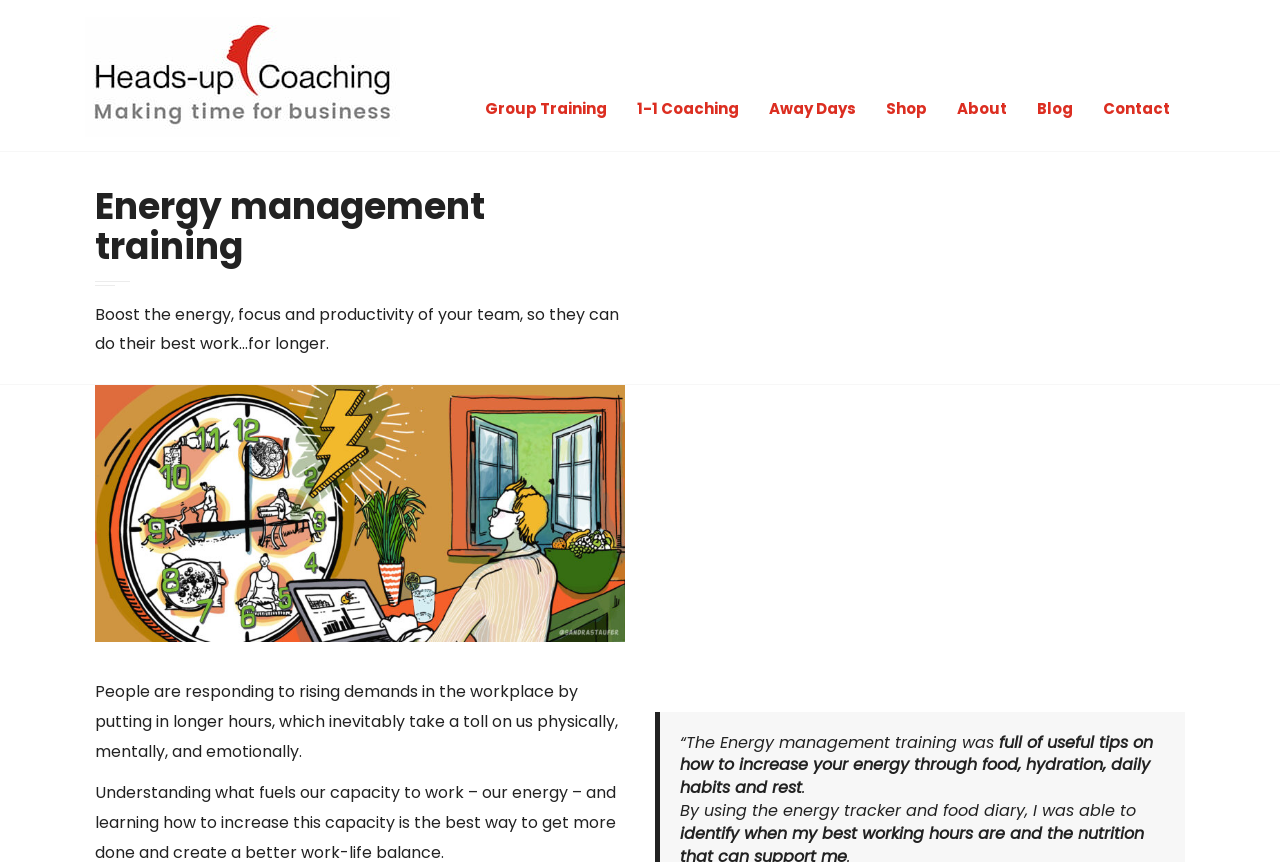Please identify the bounding box coordinates of the clickable region that I should interact with to perform the following instruction: "Learn about 1-1 Coaching". The coordinates should be expressed as four float numbers between 0 and 1, i.e., [left, top, right, bottom].

[0.486, 0.108, 0.589, 0.168]